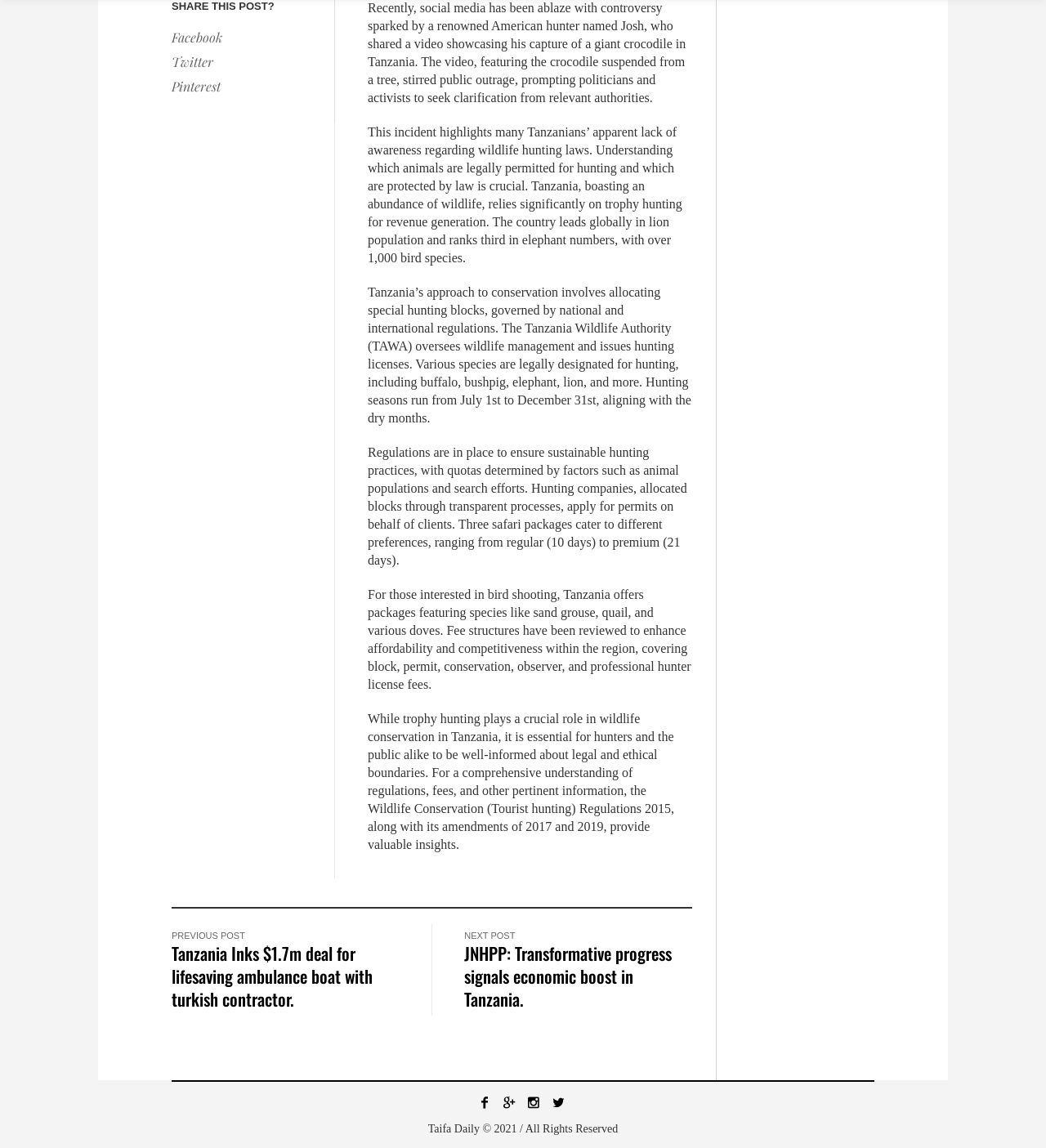Please provide a one-word or phrase answer to the question: 
What is the purpose of allocating special hunting blocks in Tanzania?

Wildlife management and conservation